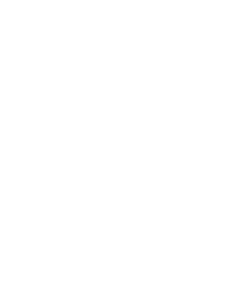Provide a short answer using a single word or phrase for the following question: 
What is the color of the hat in the image?

grey